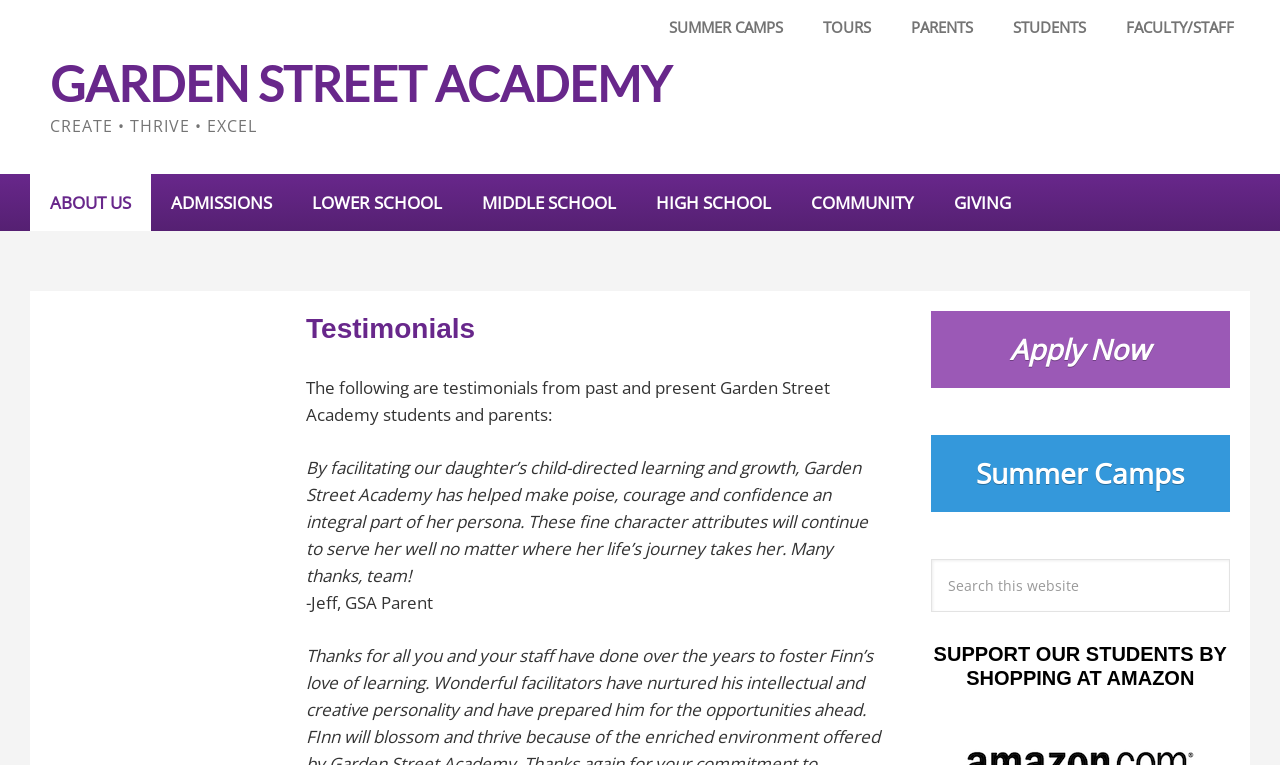Identify and provide the bounding box coordinates of the UI element described: "Summer Camps". The coordinates should be formatted as [left, top, right, bottom], with each number being a float between 0 and 1.

[0.727, 0.569, 0.961, 0.669]